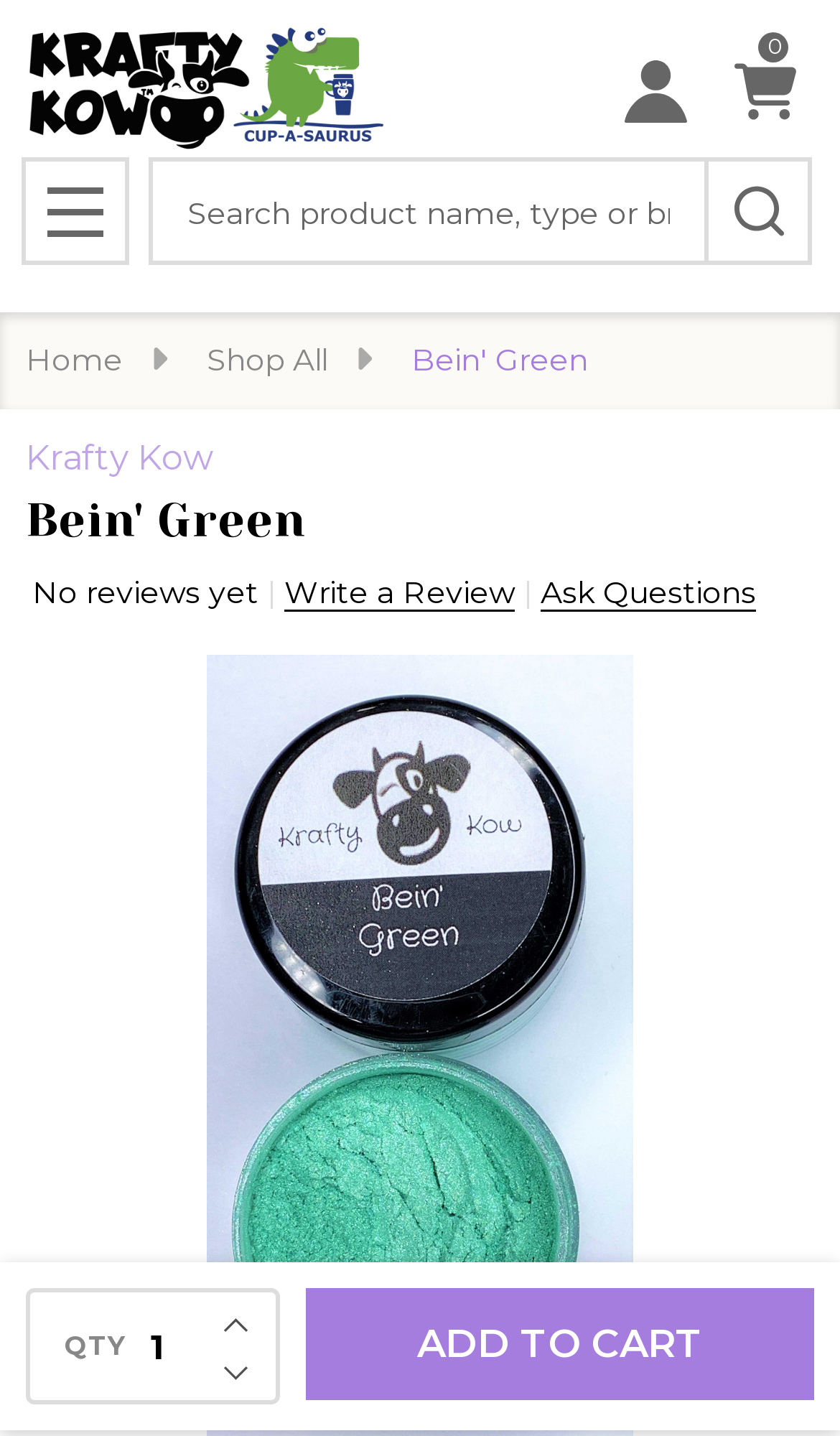Reply to the question with a brief word or phrase: How many links are in the top navigation menu?

4